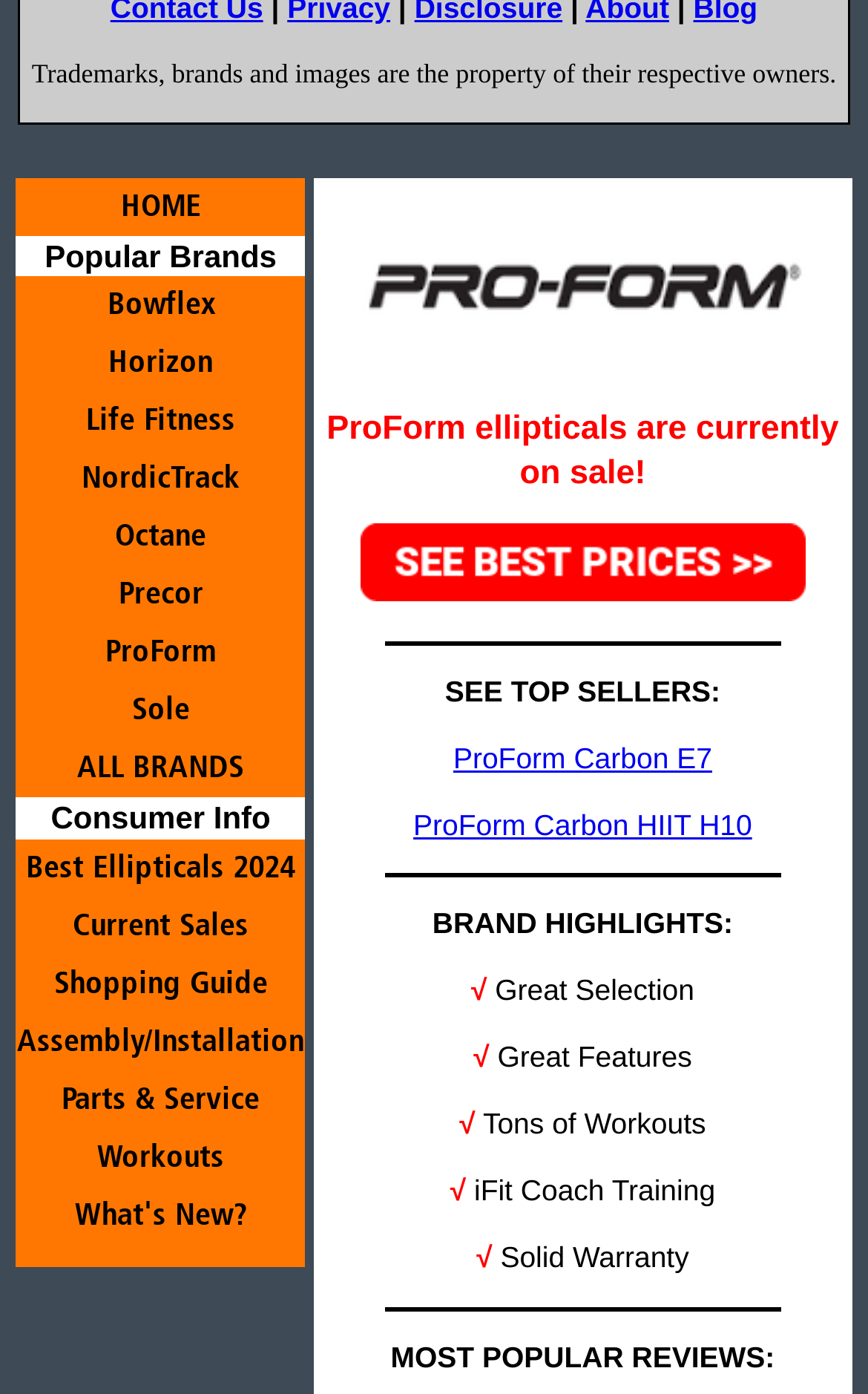Specify the bounding box coordinates of the element's region that should be clicked to achieve the following instruction: "Learn about 'iFit Coach Training'". The bounding box coordinates consist of four float numbers between 0 and 1, in the format [left, top, right, bottom].

[0.537, 0.842, 0.824, 0.866]